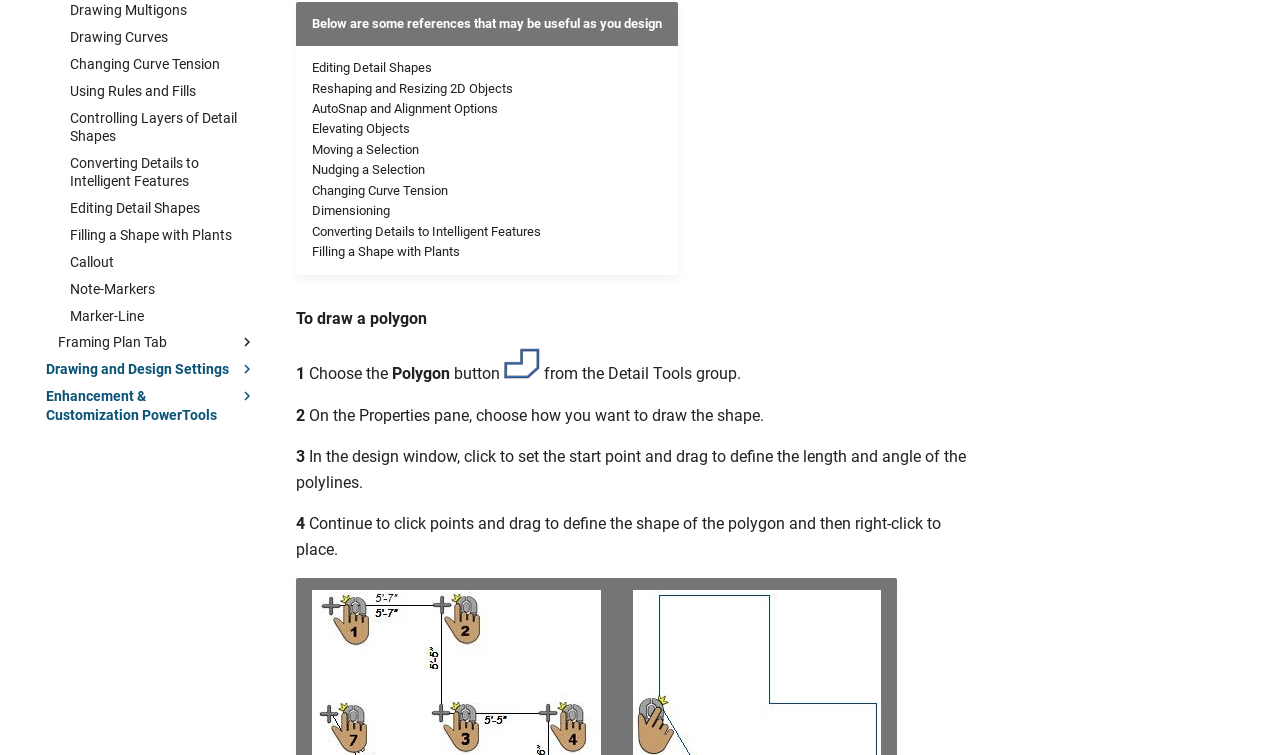Refer to the element description Drawing and Design Settings and identify the corresponding bounding box in the screenshot. Format the coordinates as (top-left x, top-left y, bottom-right x, bottom-right y) with values in the range of 0 to 1.

[0.036, 0.477, 0.186, 0.501]